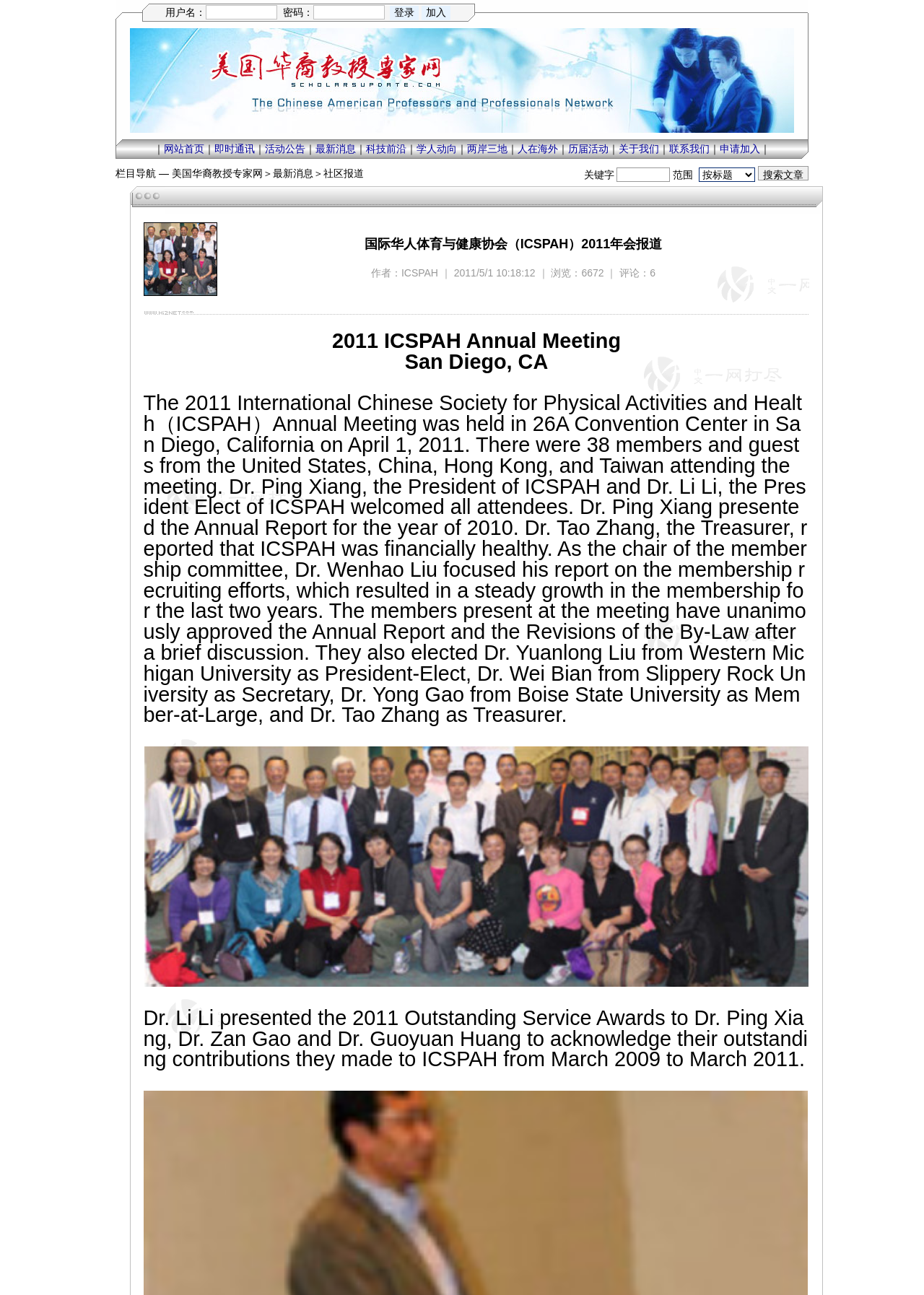Determine the bounding box coordinates of the area to click in order to meet this instruction: "search articles".

[0.82, 0.128, 0.875, 0.139]